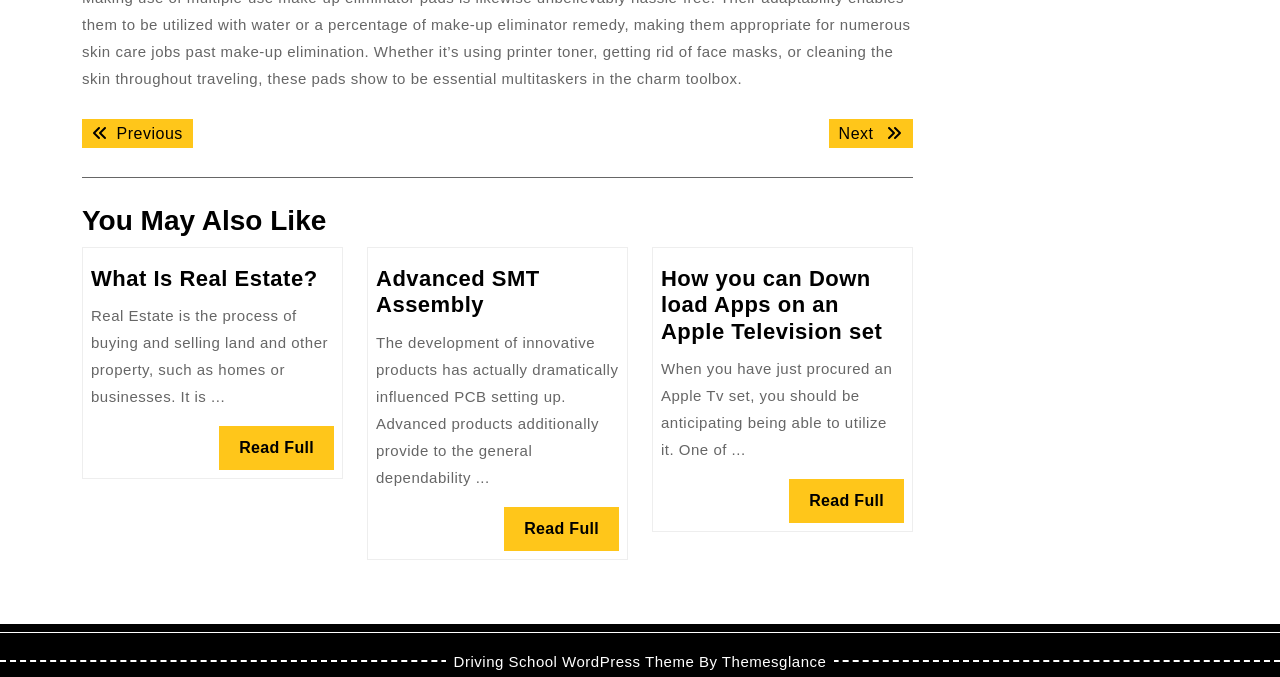What is the topic of the first article?
Please look at the screenshot and answer using one word or phrase.

Real Estate